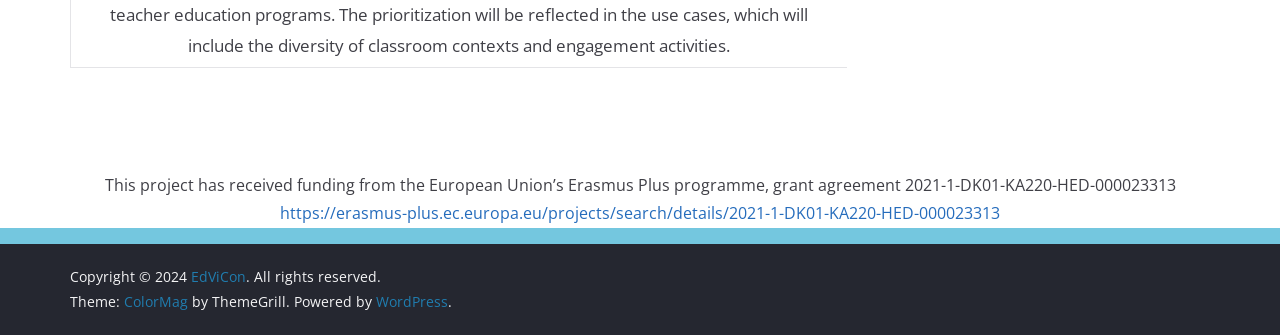From the details in the image, provide a thorough response to the question: What is the platform used to power this website?

I found this information by looking at the link element with the text 'WordPress' which is a child of the contentinfo element, and it is located near the StaticText element with the text 'Powered by'.